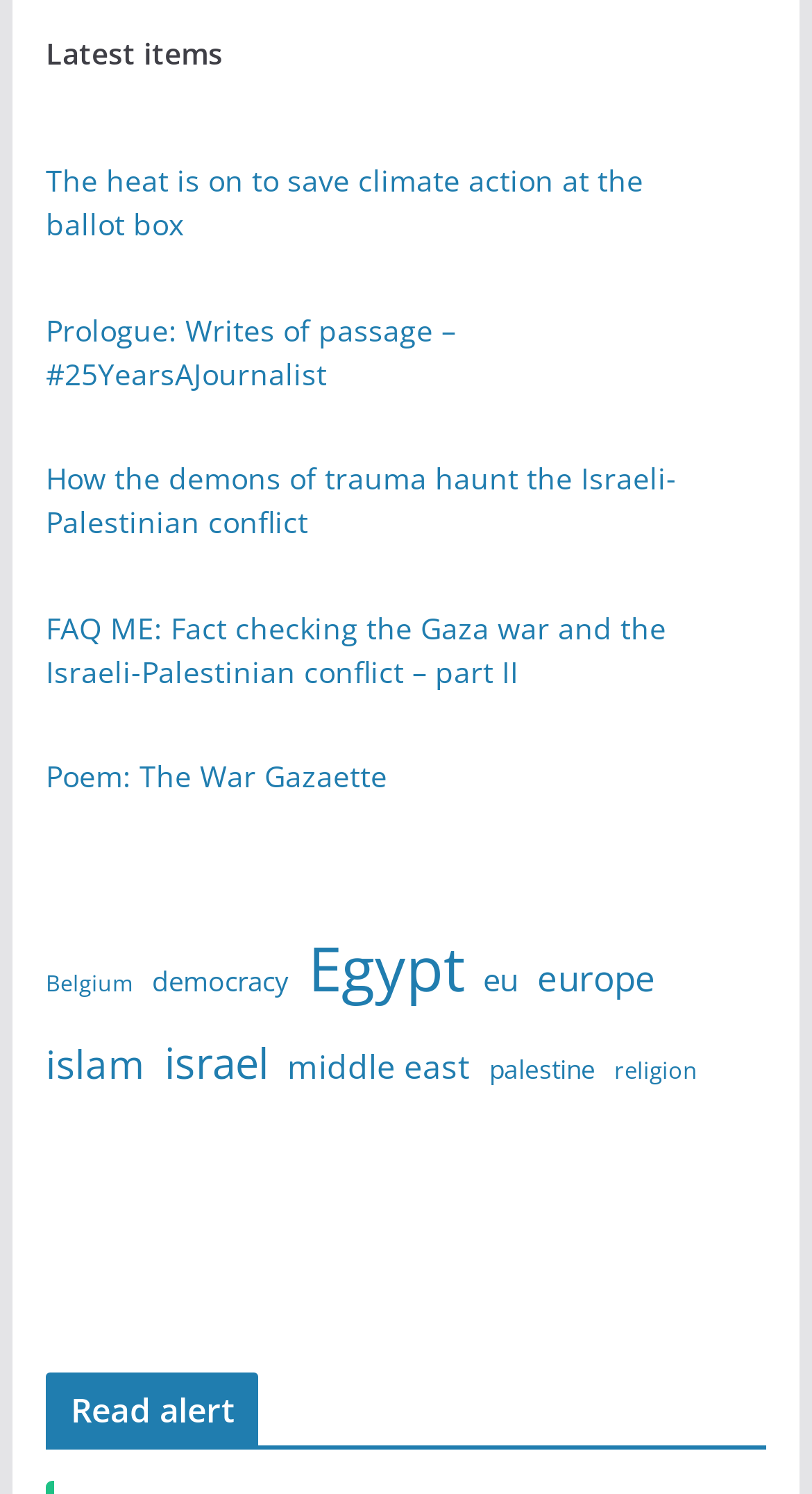What is the title of the first link? Based on the screenshot, please respond with a single word or phrase.

The heat is on to save climate action at the ballot box